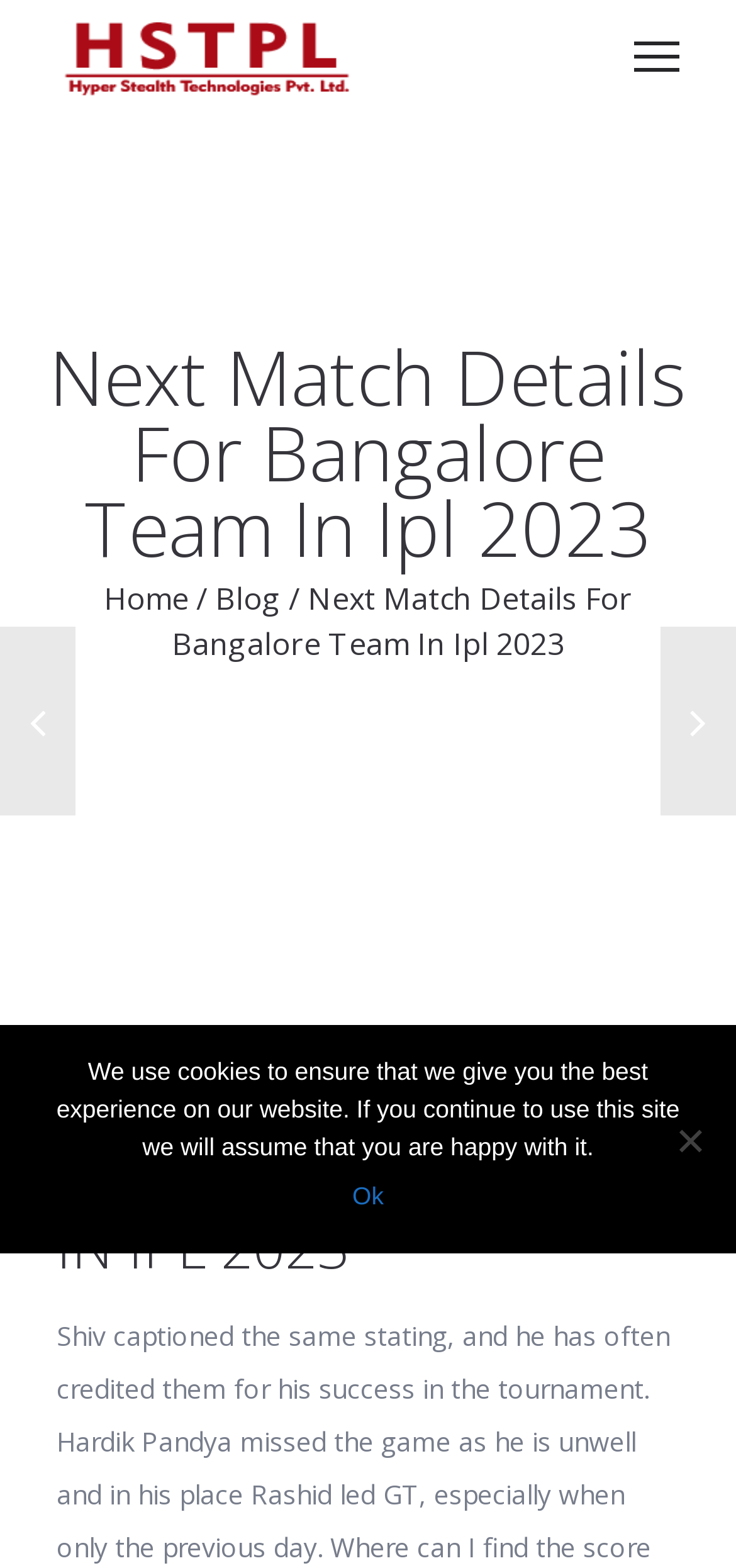How many navigation links are there?
Using the image as a reference, answer with just one word or a short phrase.

3